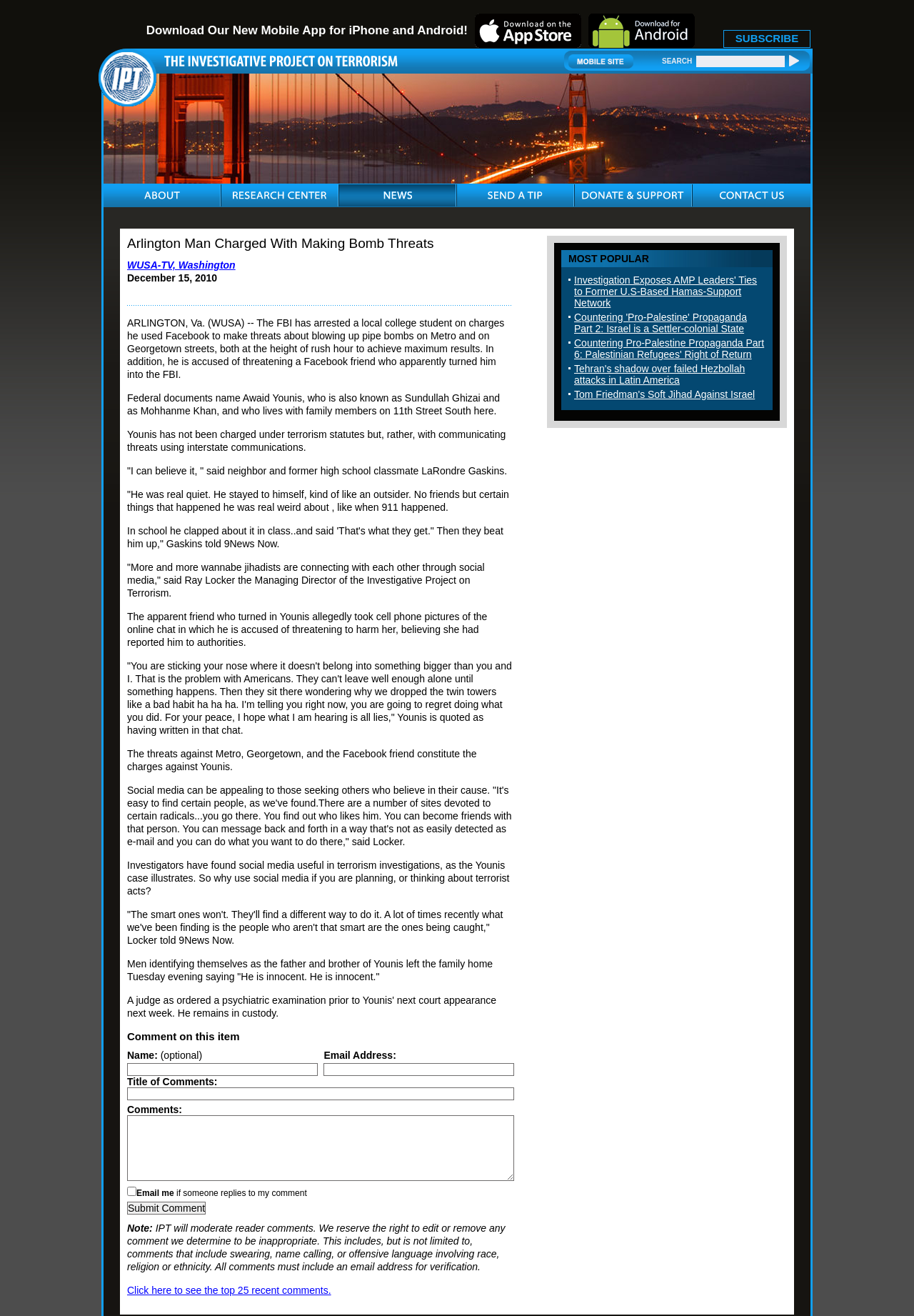Provide the bounding box coordinates of the area you need to click to execute the following instruction: "Click on RESEARCH CENTER".

[0.242, 0.14, 0.37, 0.157]